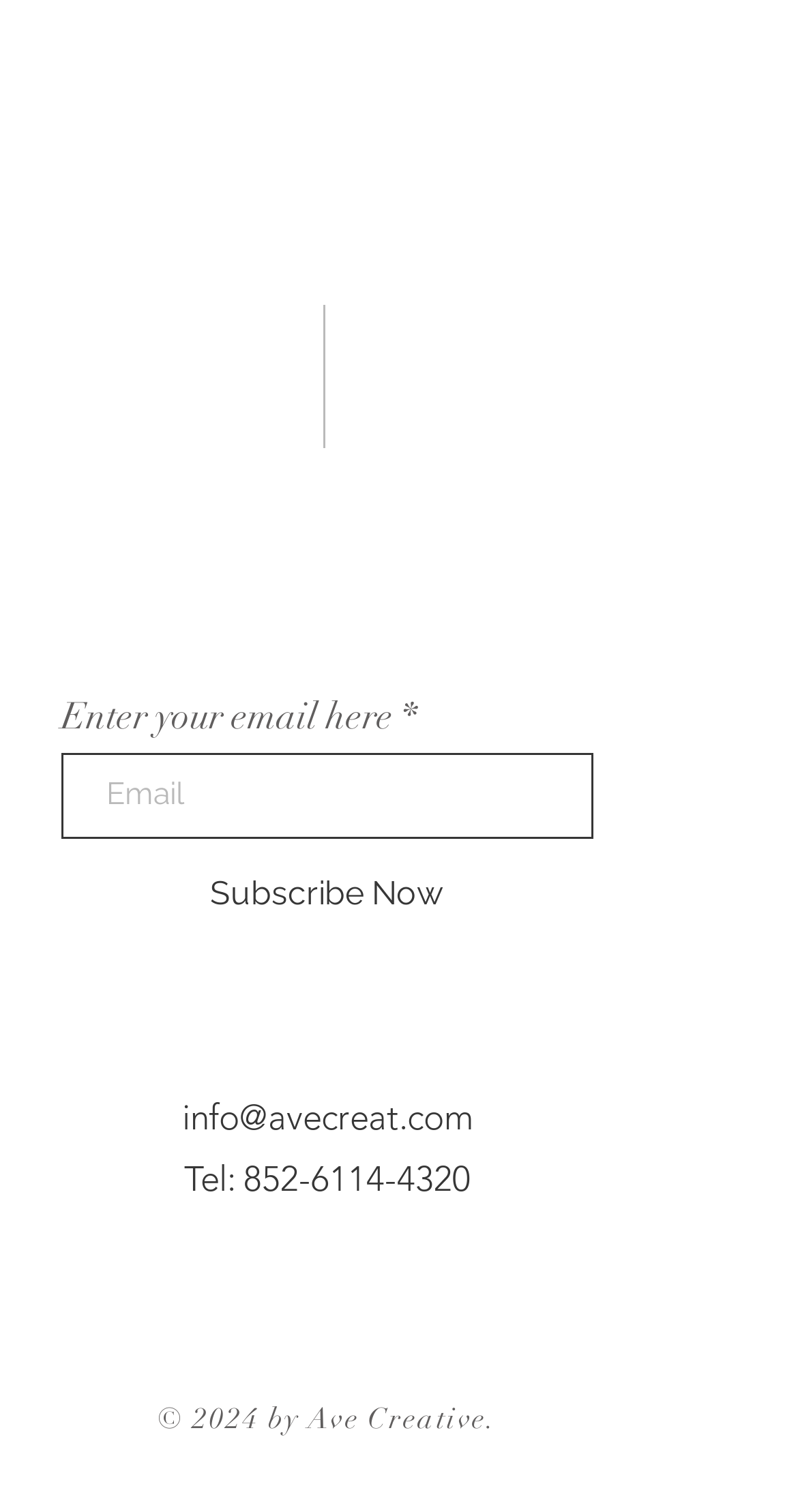Please study the image and answer the question comprehensively:
How many social media links are there?

I counted the number of links in the 'Social Bar' list, which are 'Black Facebook Icon' and 'Black Instagram Icon', so there are 2 social media links.